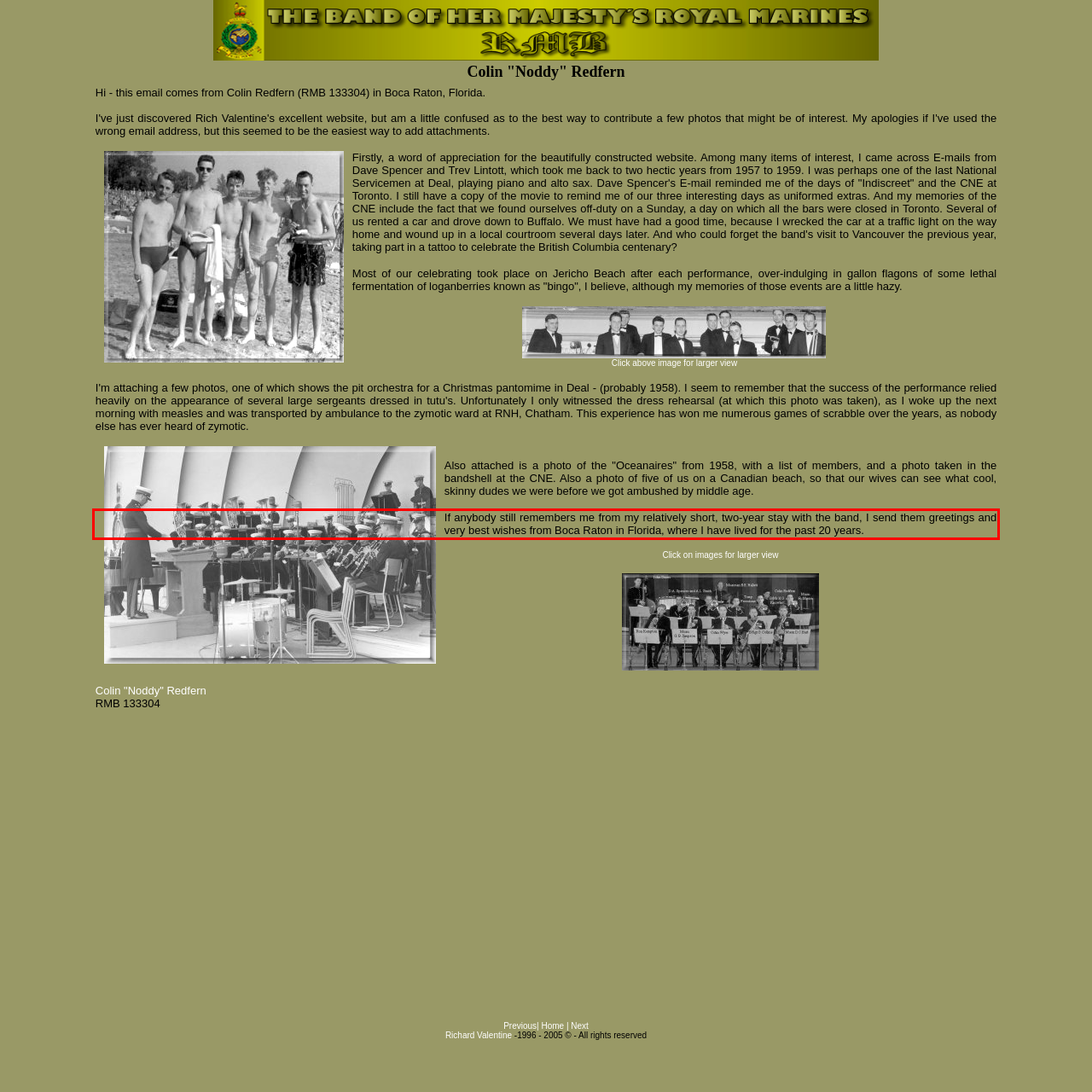Review the webpage screenshot provided, and perform OCR to extract the text from the red bounding box.

If anybody still remembers me from my relatively short, two-year stay with the band, I send them greetings and very best wishes from Boca Raton in Florida, where I have lived for the past 20 years.